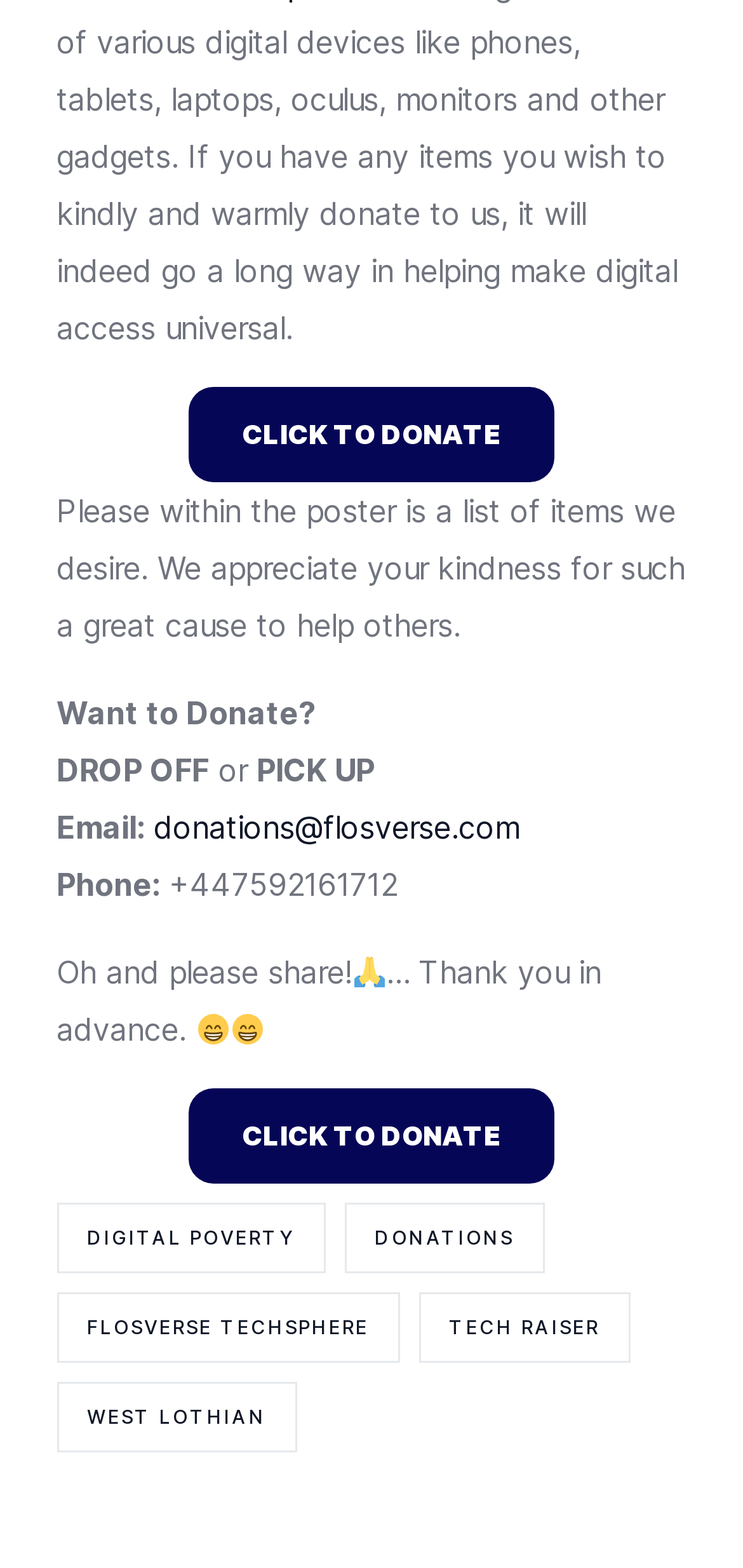Identify the bounding box coordinates of the element that should be clicked to fulfill this task: "Read 'How to add amenities?'". The coordinates should be provided as four float numbers between 0 and 1, i.e., [left, top, right, bottom].

None